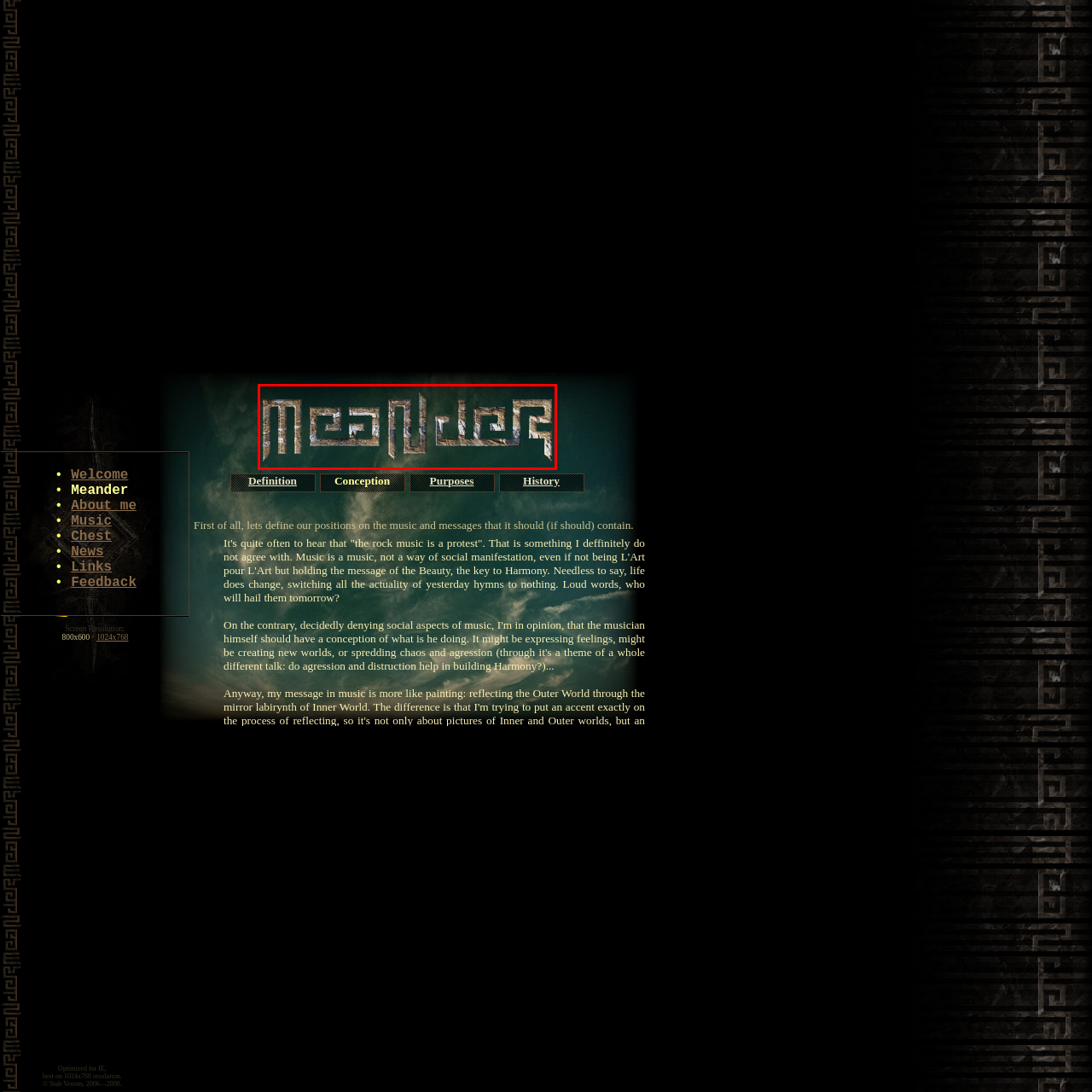What is the font style of the word 'Meander'?
Focus on the section of the image inside the red bounding box and offer an in-depth answer to the question, utilizing the information visible in the image.

The caption describes the font as 'stylized', which implies that it is uniquely designed and not a standard font. The artistic rendering of the word 'Meander' with a textured design incorporating natural elements also supports this conclusion.